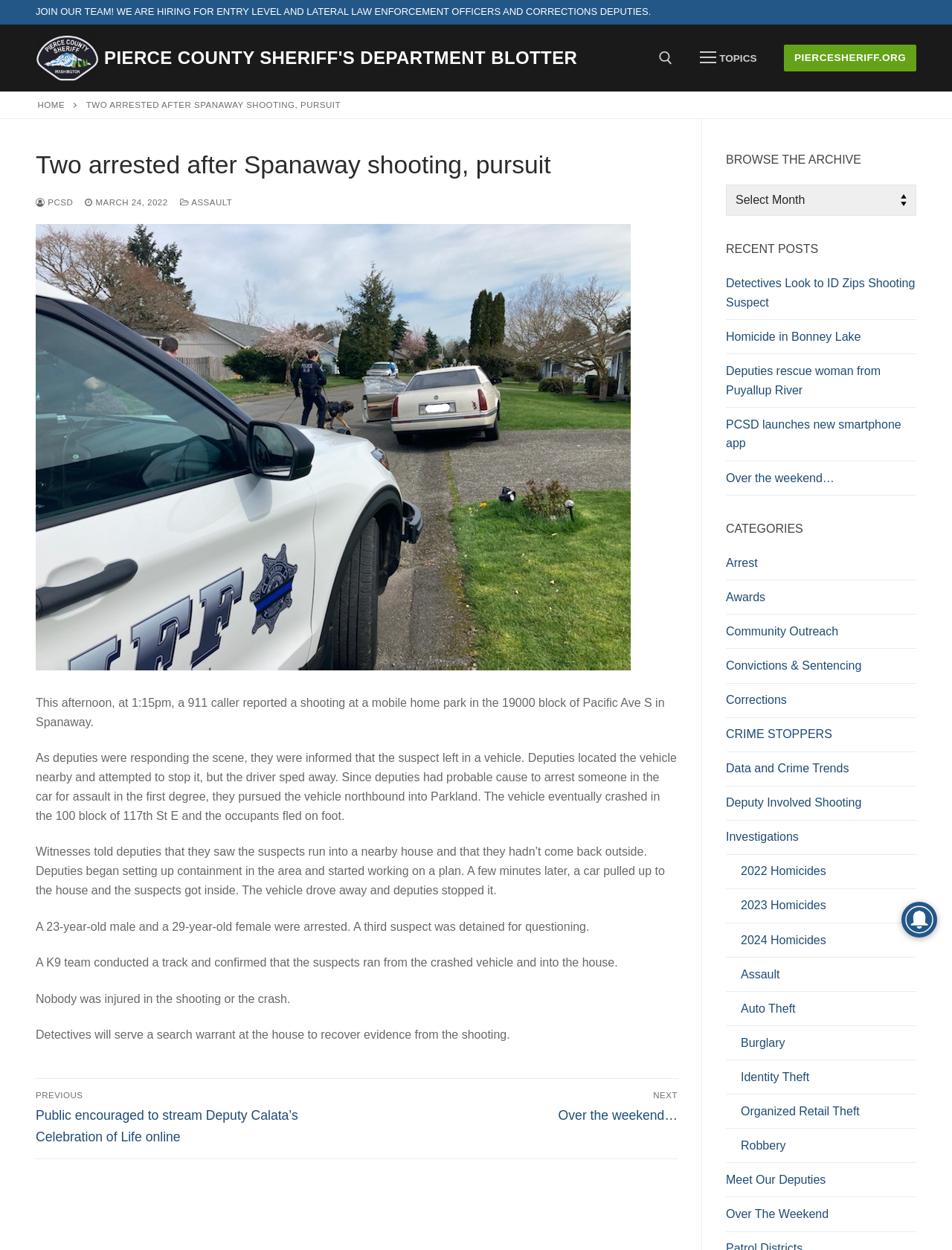Please provide a brief answer to the question using only one word or phrase: 
How many people were arrested?

Two